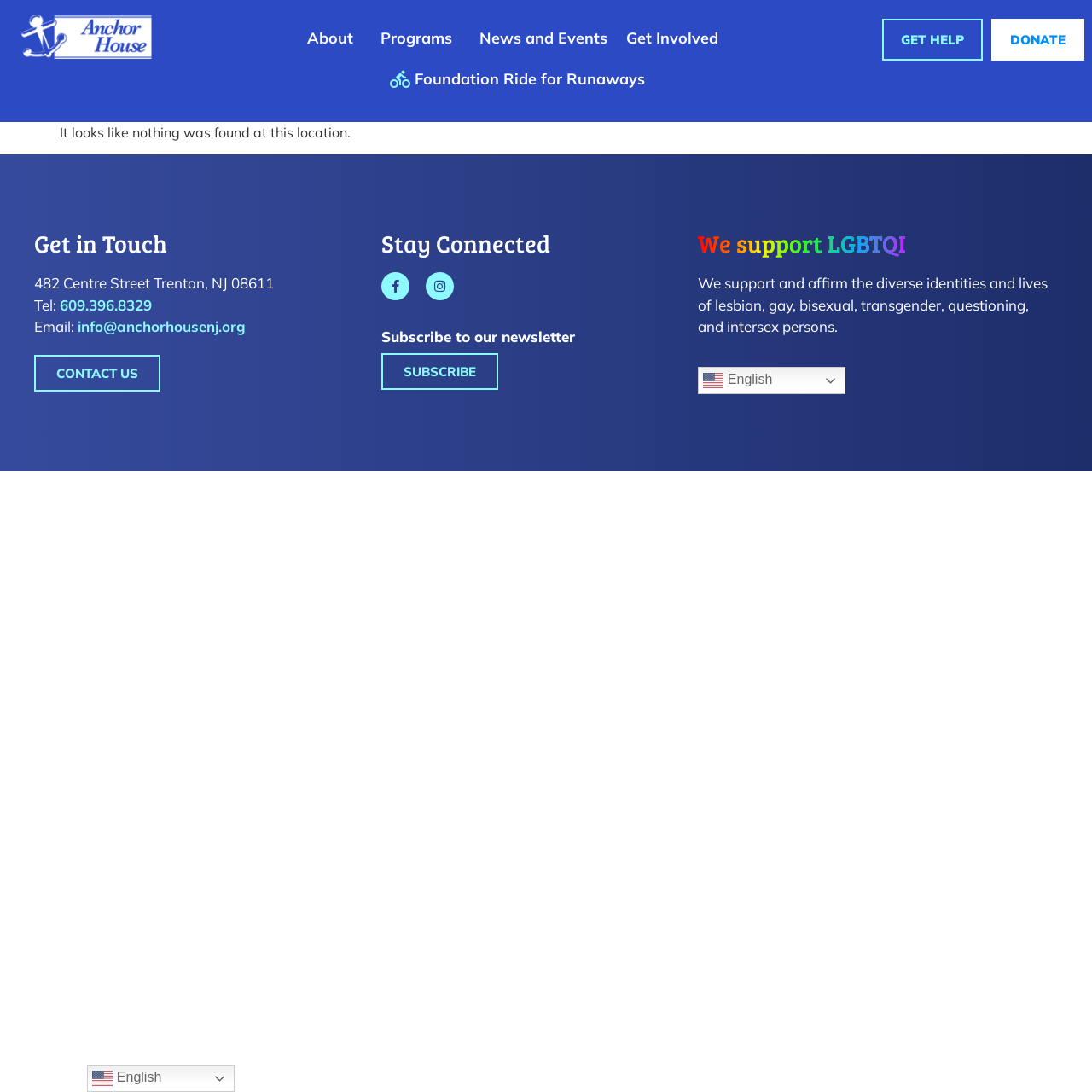Locate the bounding box coordinates of the clickable part needed for the task: "Contact us".

[0.031, 0.325, 0.147, 0.359]